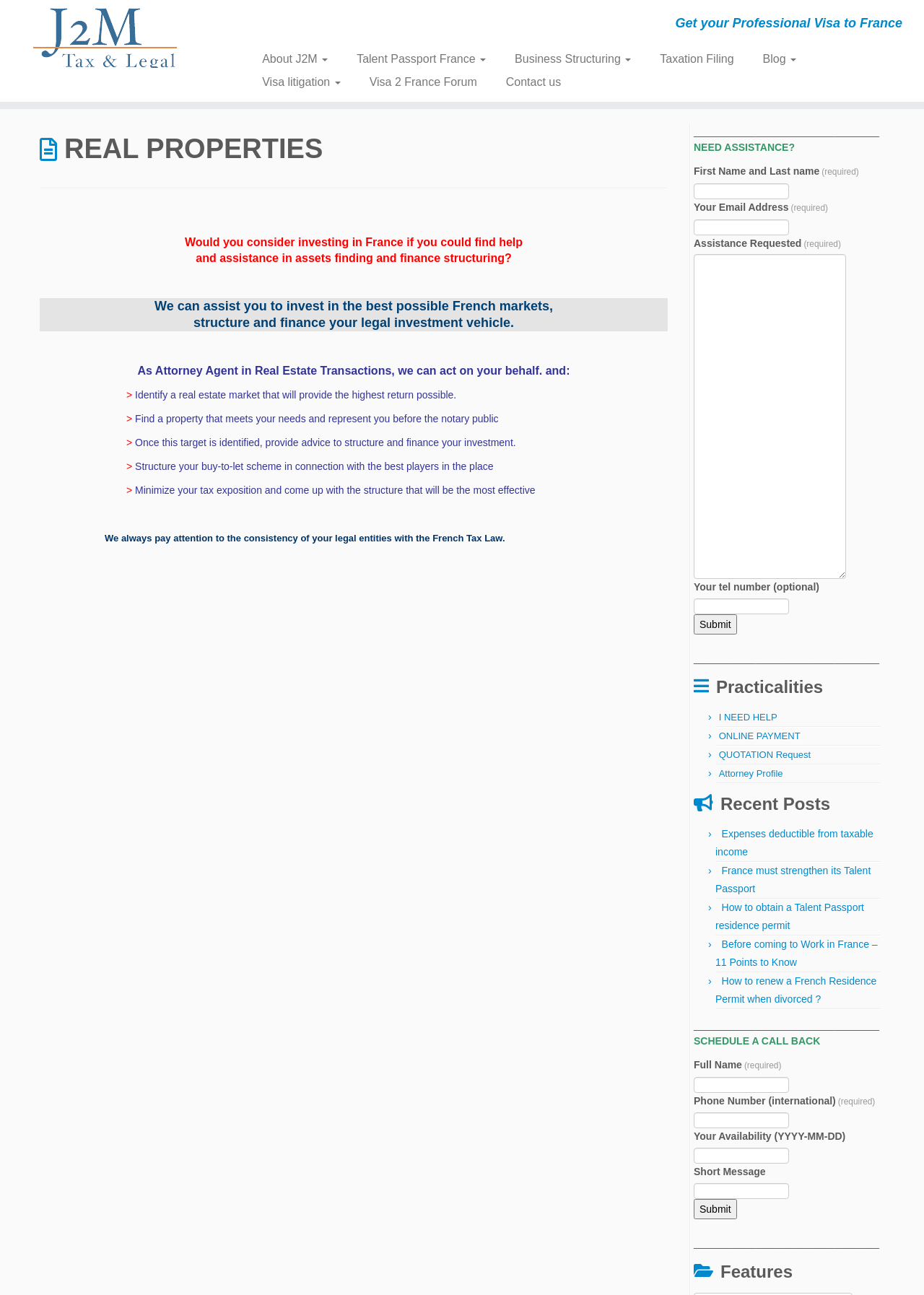Can I get a professional visa to France through this website?
Please answer the question with as much detail and depth as you can.

The website mentions 'Get your Professional Visa to France' and has a link to 'Talent Passport France', indicating that it provides services related to obtaining a professional visa to France.